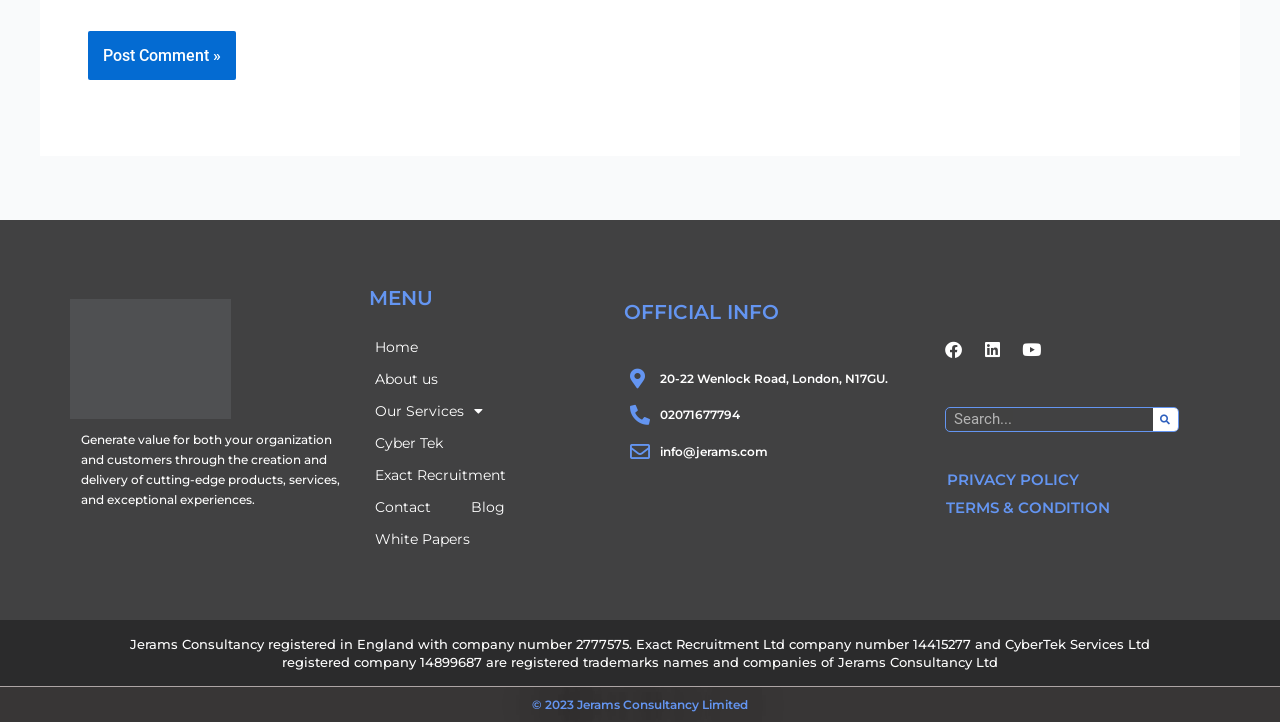What is the name of the company mentioned in the 'MENU' section?
Please provide a comprehensive answer based on the details in the screenshot.

I found the company name by looking at the 'MENU' section, where it is mentioned as part of the link text 'Our Services Menu Toggle' and also in the footer section as 'Jerams Consultancy Limited'.